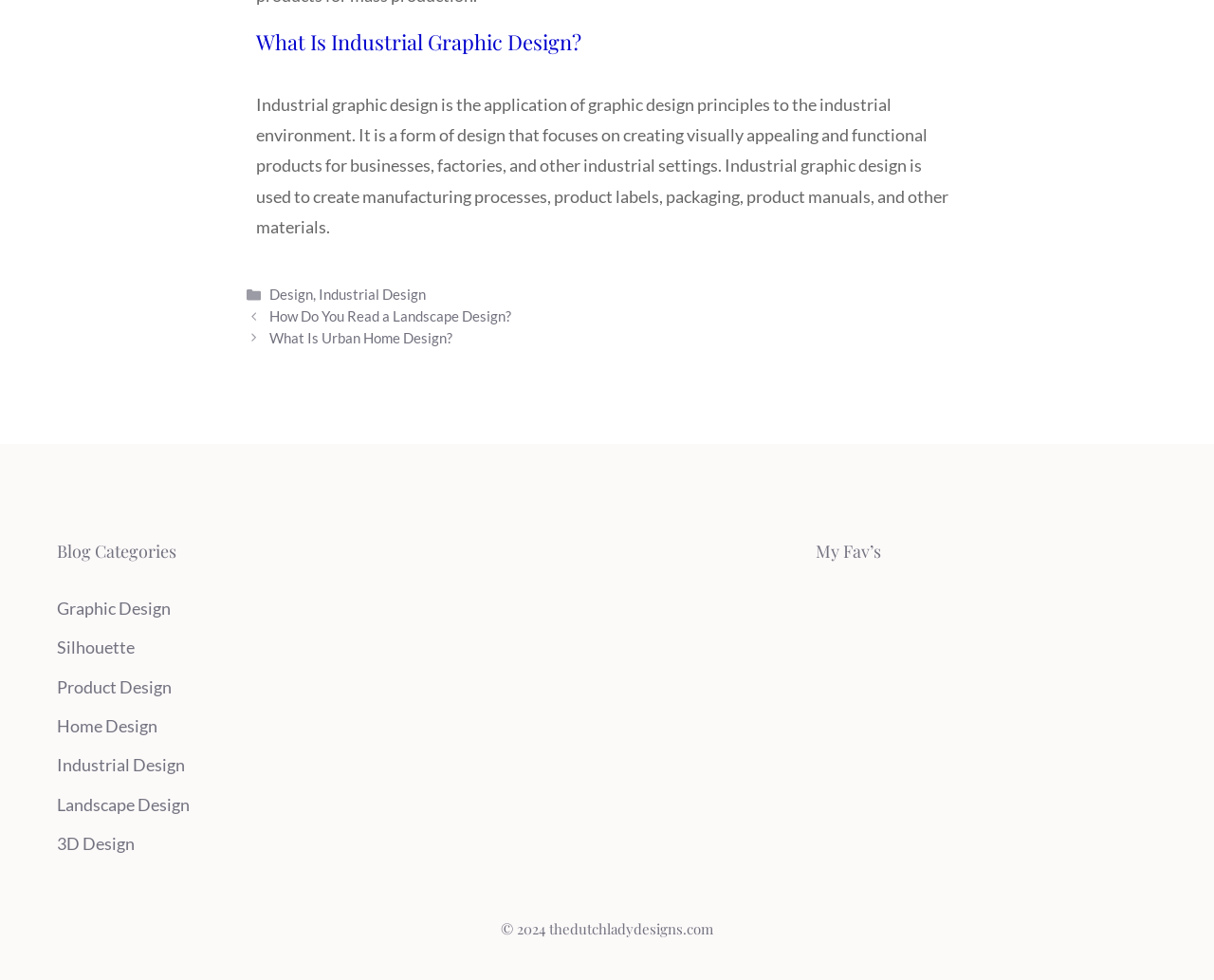Please specify the bounding box coordinates of the area that should be clicked to accomplish the following instruction: "Go to 'Design'". The coordinates should consist of four float numbers between 0 and 1, i.e., [left, top, right, bottom].

[0.222, 0.291, 0.258, 0.309]